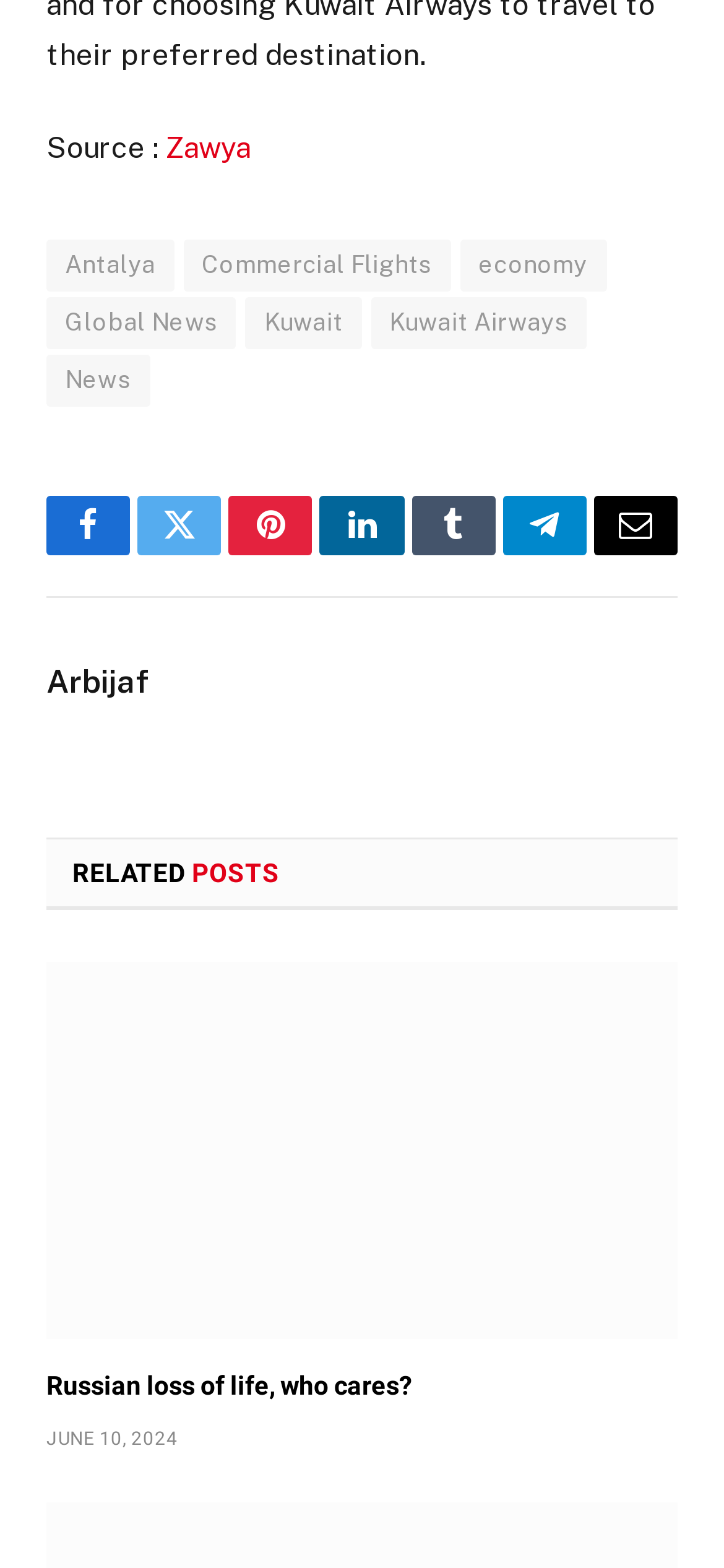What is the title of the related post?
Please provide a comprehensive answer based on the information in the image.

The title of the related post is mentioned in the 'RELATED POSTS' section, which is 'Russian loss of life, who cares?'.